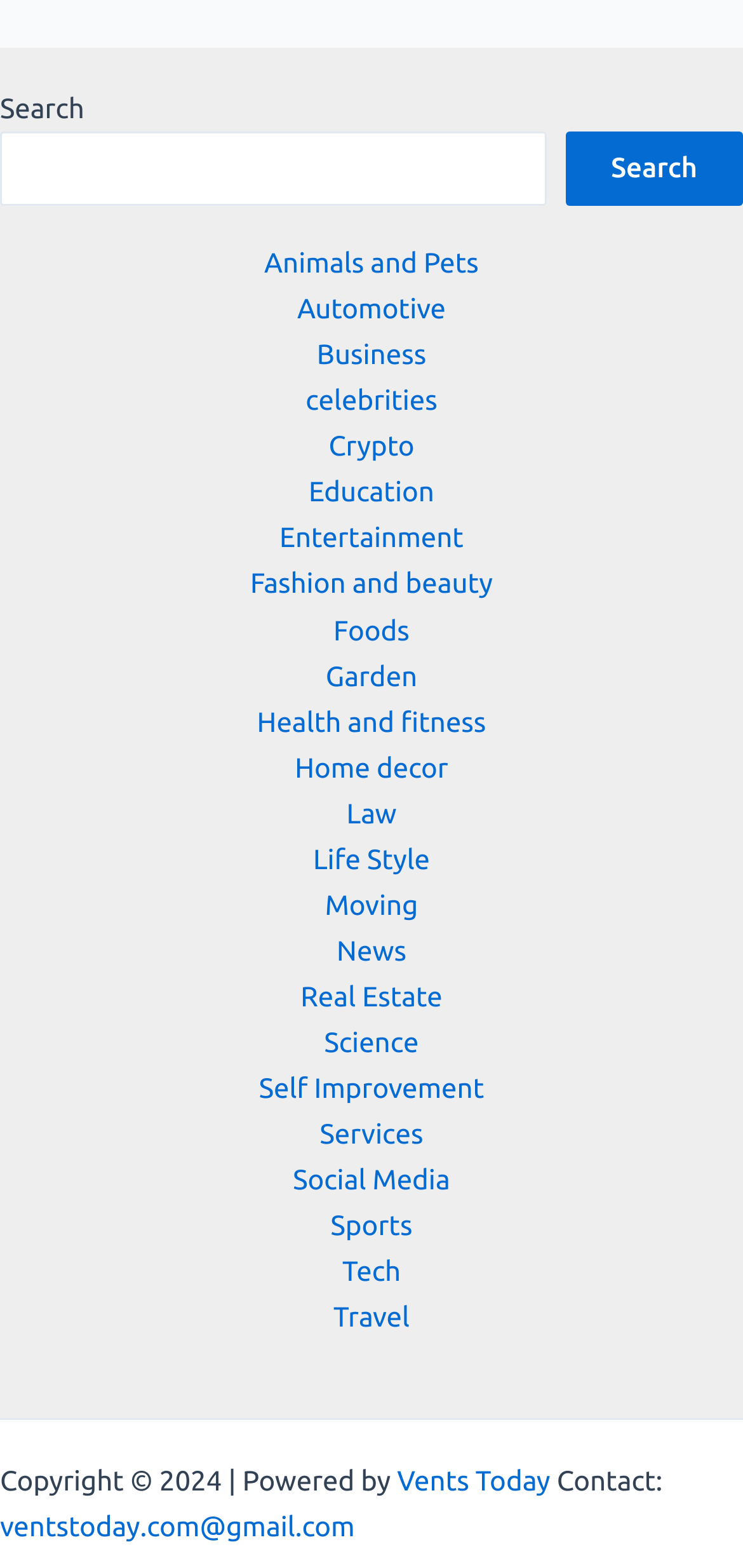What categories are available on this webpage?
Look at the image and respond with a single word or a short phrase.

Multiple categories